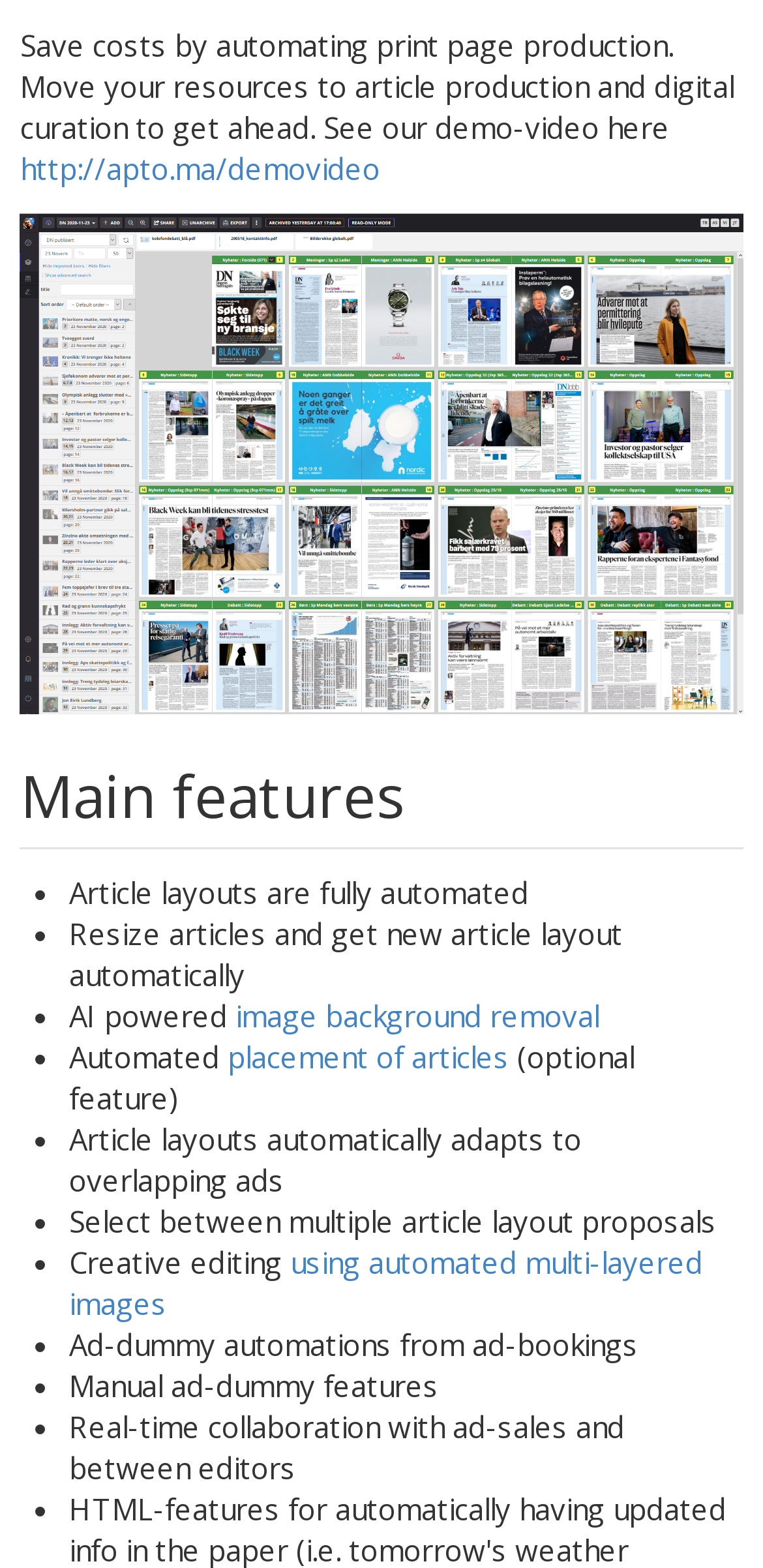Use a single word or phrase to respond to the question:
What is the purpose of the image on this webpage?

Unknown